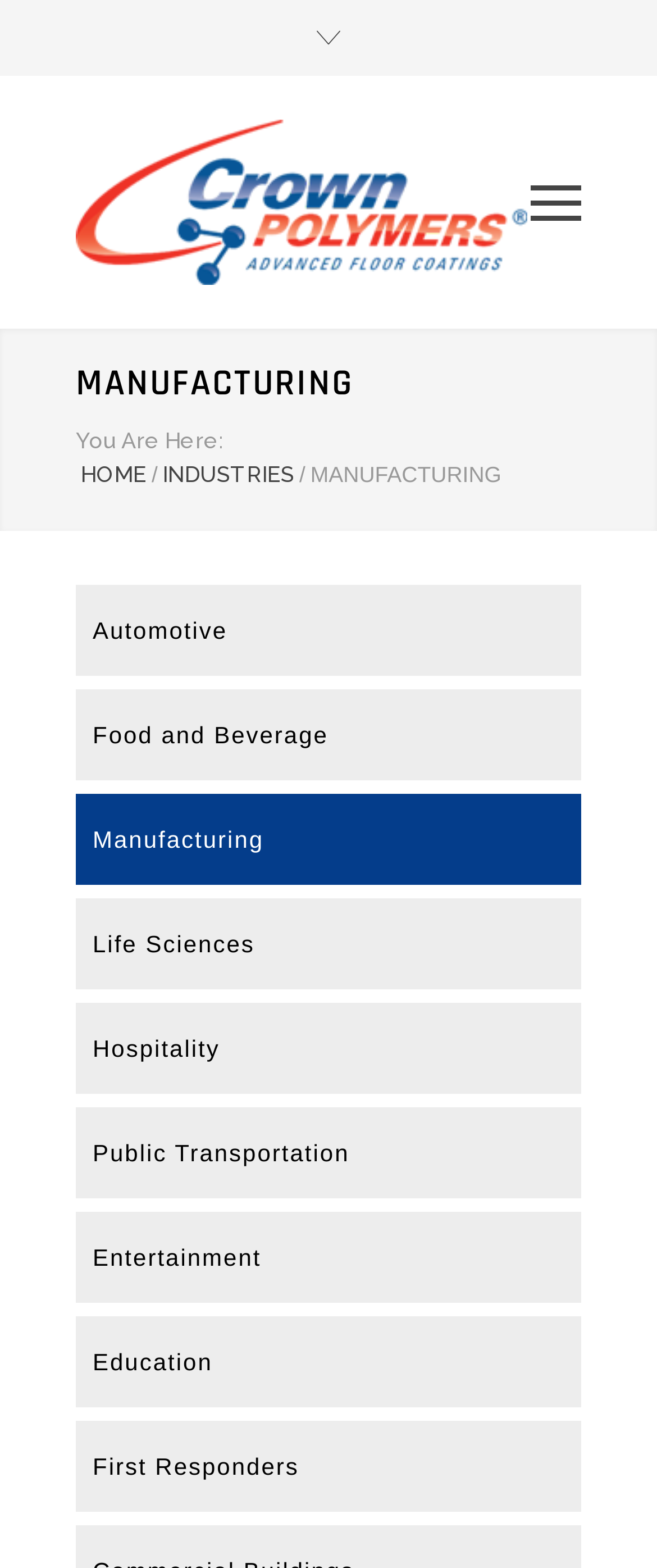From the element description Food and Beverage, predict the bounding box coordinates of the UI element. The coordinates must be specified in the format (top-left x, top-left y, bottom-right x, bottom-right y) and should be within the 0 to 1 range.

[0.141, 0.44, 0.885, 0.498]